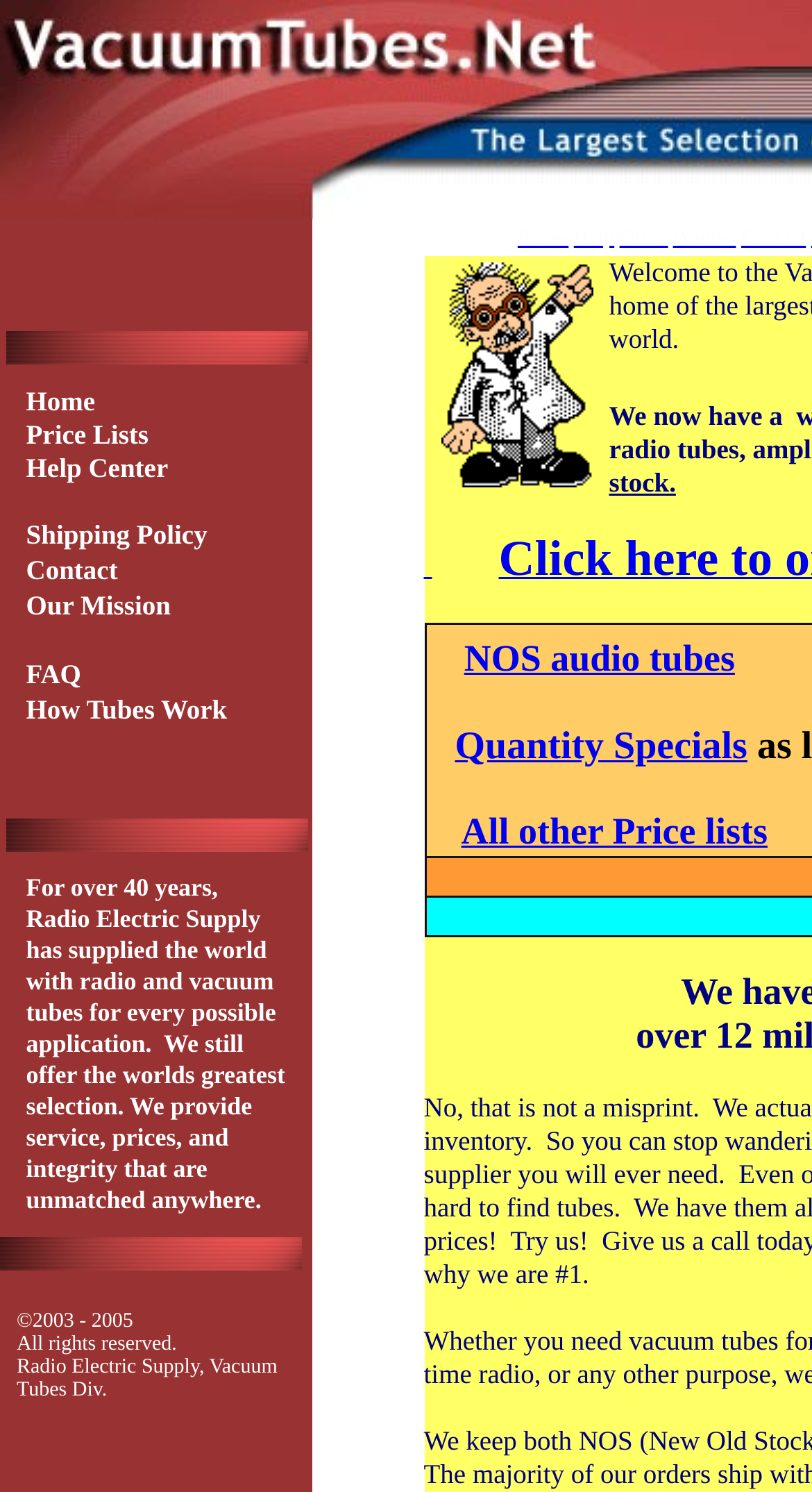Determine the bounding box coordinates of the clickable region to follow the instruction: "Browse NOS audio tubes".

[0.572, 0.428, 0.905, 0.455]